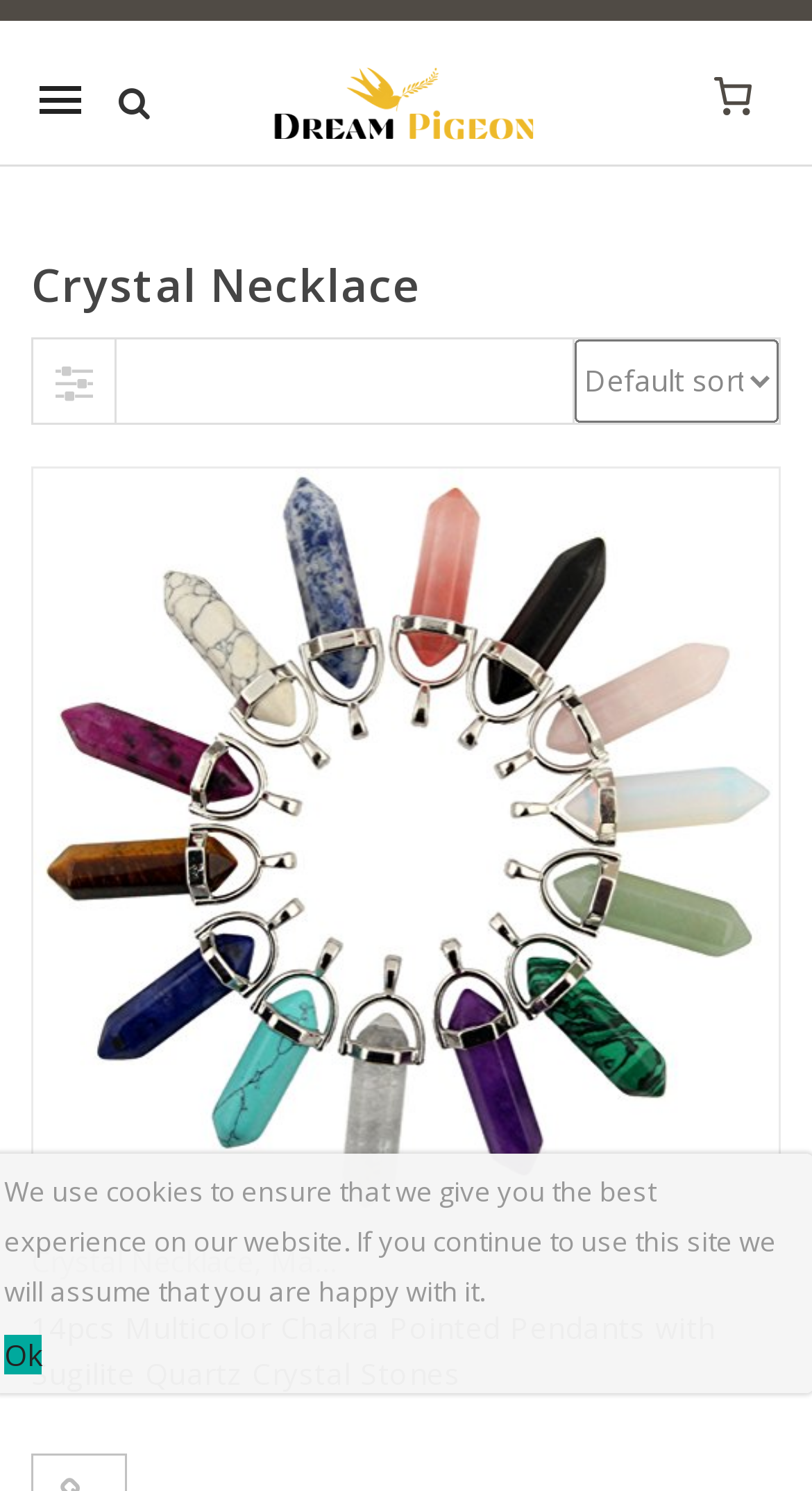Please specify the bounding box coordinates of the clickable section necessary to execute the following command: "Select shop order".

[0.707, 0.227, 0.959, 0.283]